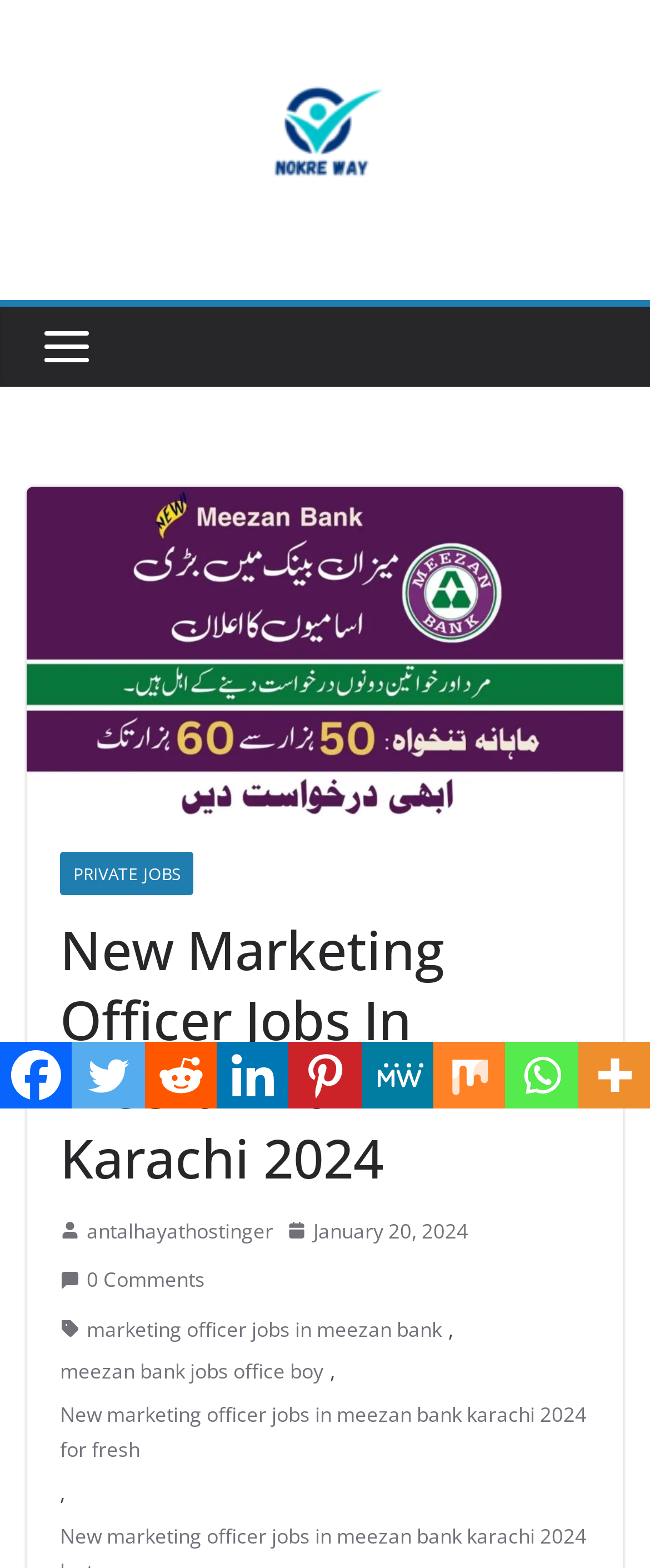Your task is to find and give the main heading text of the webpage.

New Marketing Officer Jobs In Meezan Bank Karachi 2024